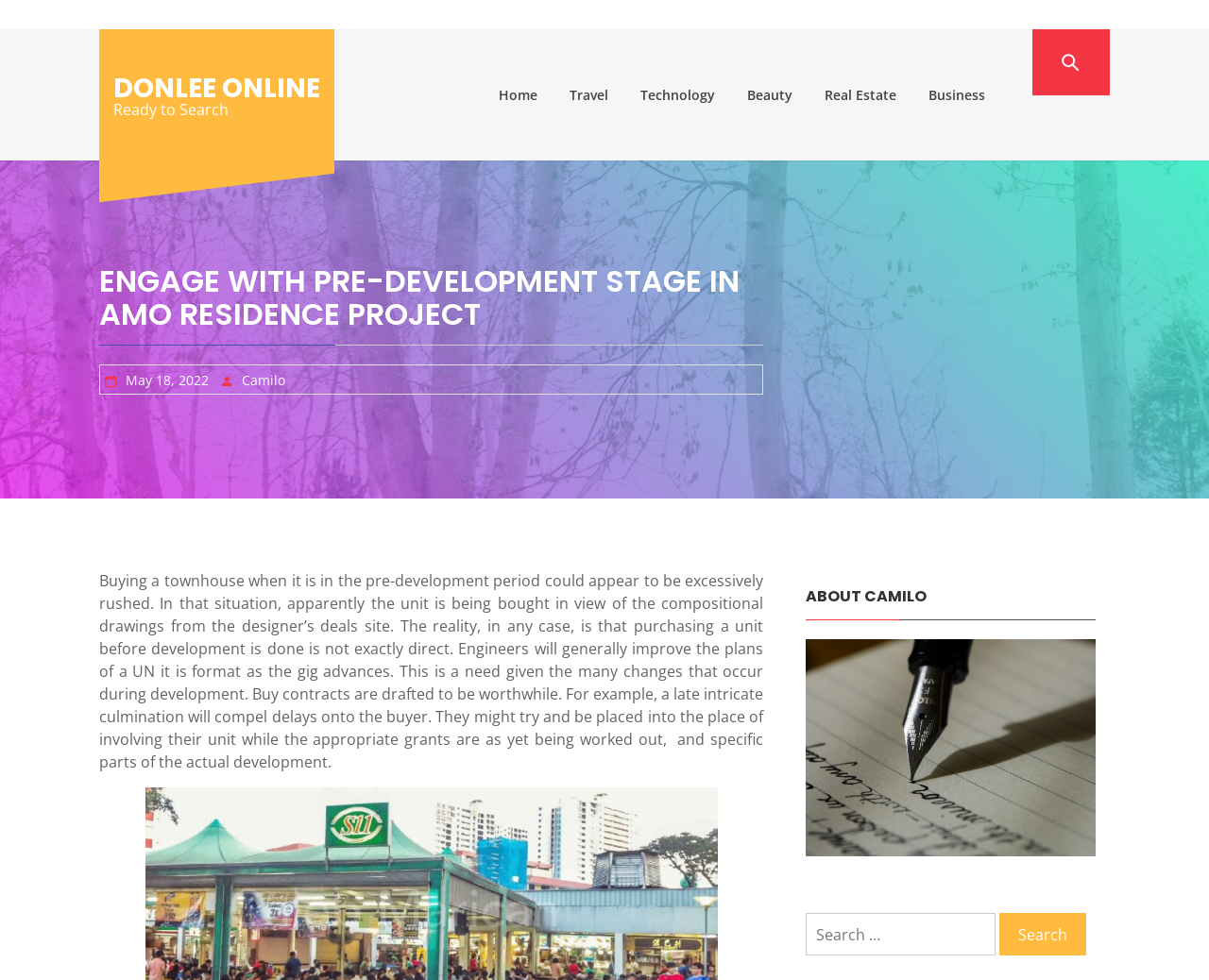Please indicate the bounding box coordinates for the clickable area to complete the following task: "Go to Home page". The coordinates should be specified as four float numbers between 0 and 1, i.e., [left, top, right, bottom].

[0.428, 0.03, 0.484, 0.097]